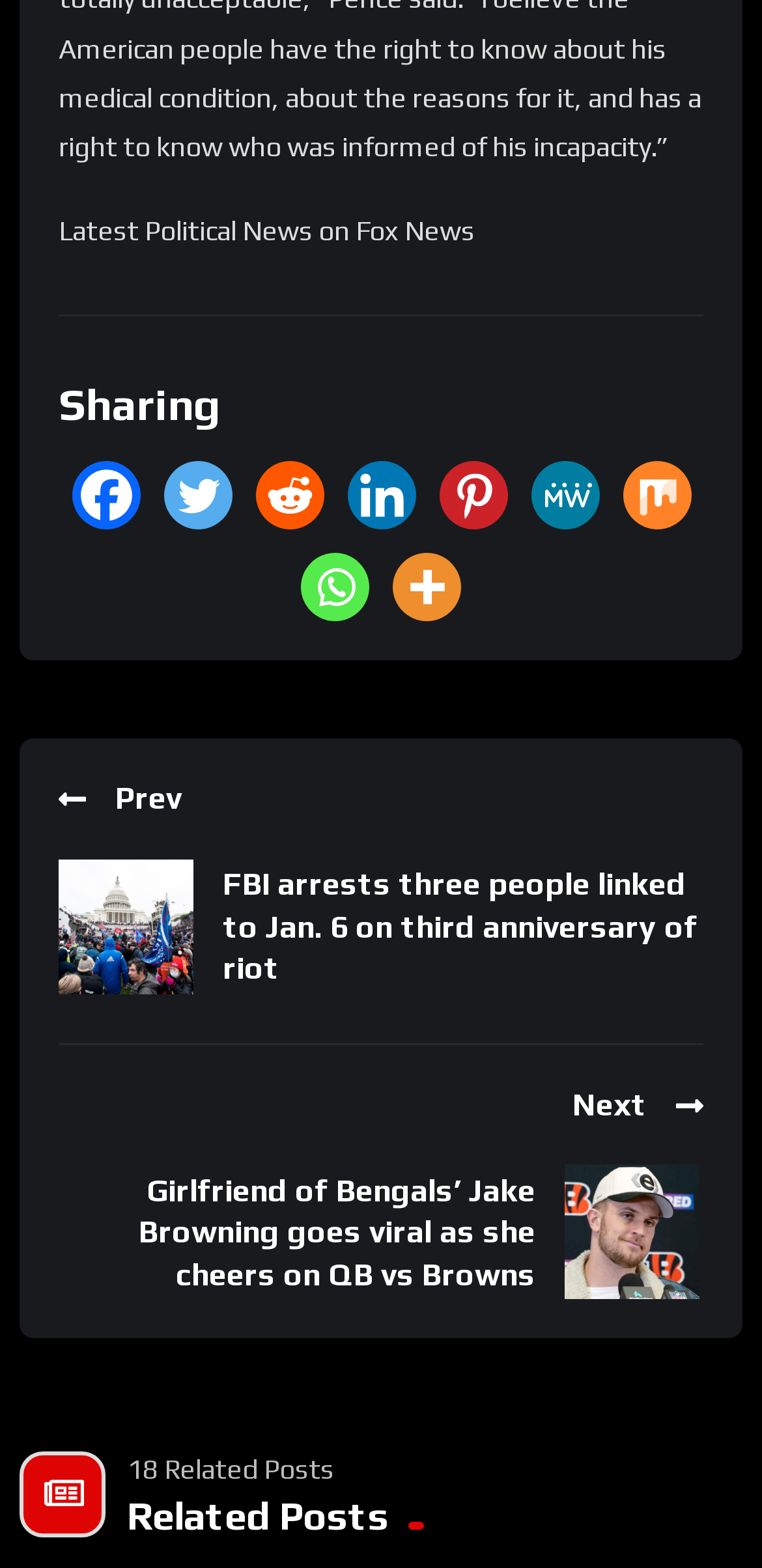Extract the bounding box coordinates for the HTML element that matches this description: "title="More"". The coordinates should be four float numbers between 0 and 1, i.e., [left, top, right, bottom].

[0.515, 0.353, 0.605, 0.397]